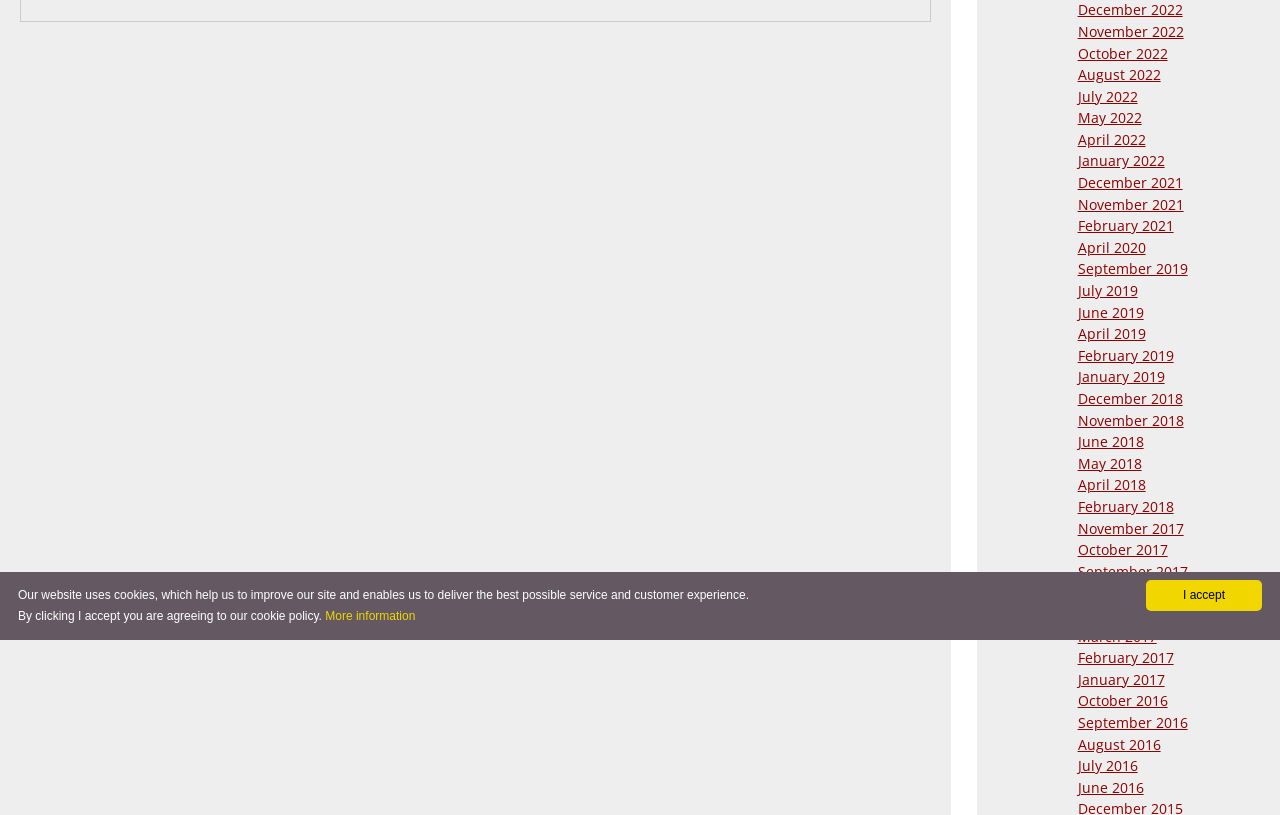Identify the bounding box coordinates for the UI element described as: "Home".

None